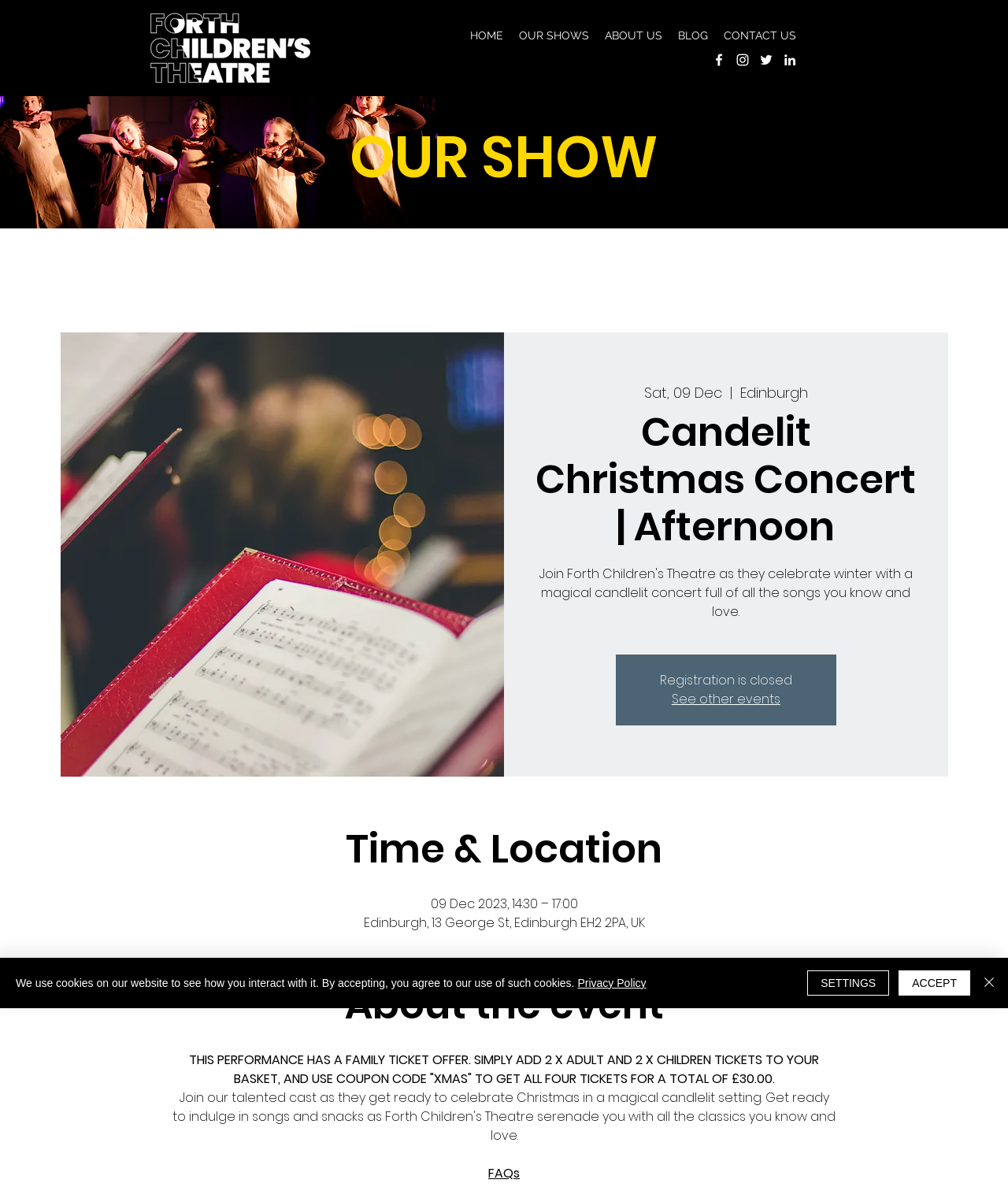Determine the bounding box coordinates of the element's region needed to click to follow the instruction: "Click the FCT Logo". Provide these coordinates as four float numbers between 0 and 1, formatted as [left, top, right, bottom].

[0.143, 0.01, 0.309, 0.071]